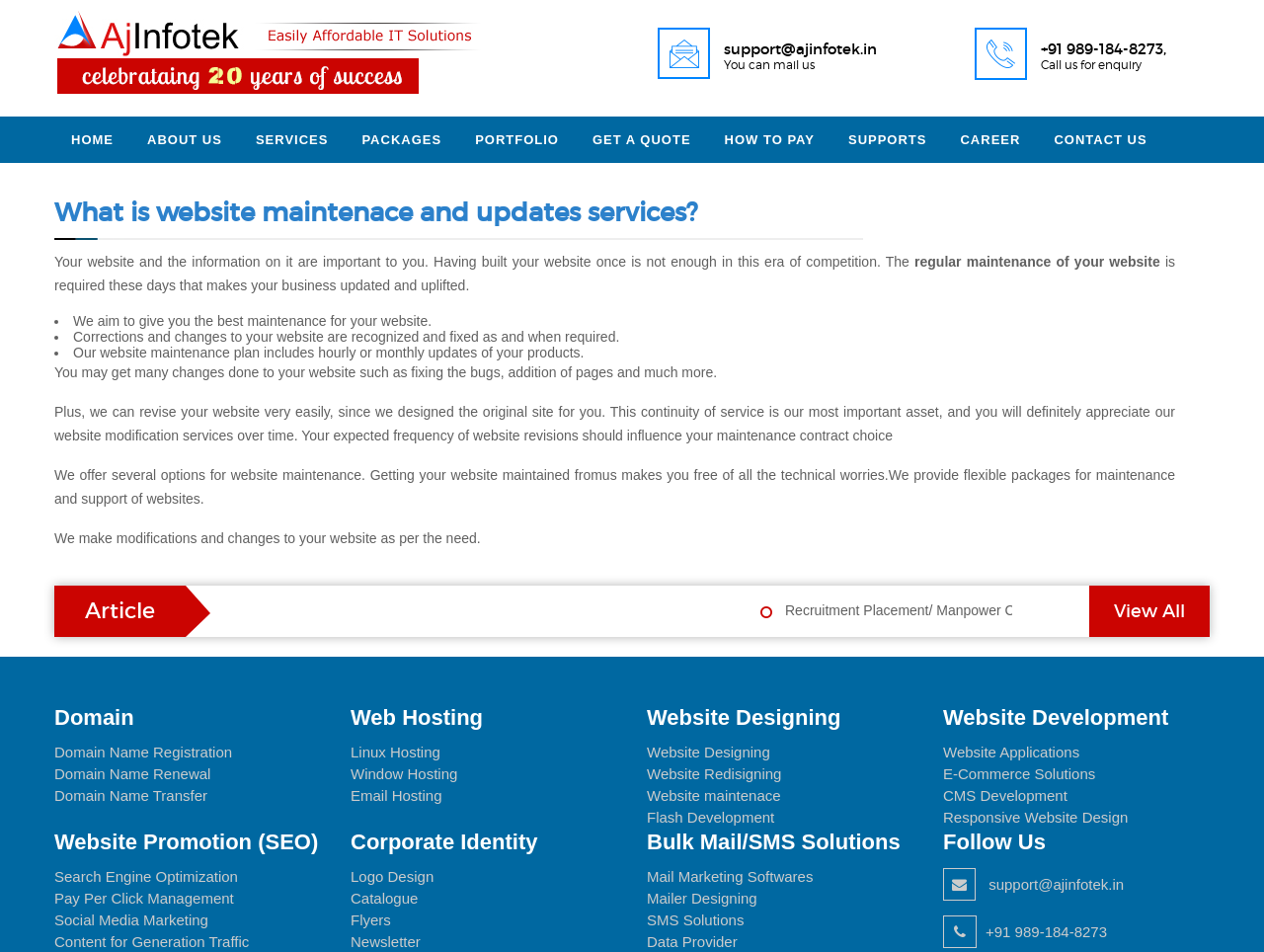Based on the element description: "Website Applications", identify the bounding box coordinates for this UI element. The coordinates must be four float numbers between 0 and 1, listed as [left, top, right, bottom].

[0.746, 0.781, 0.854, 0.799]